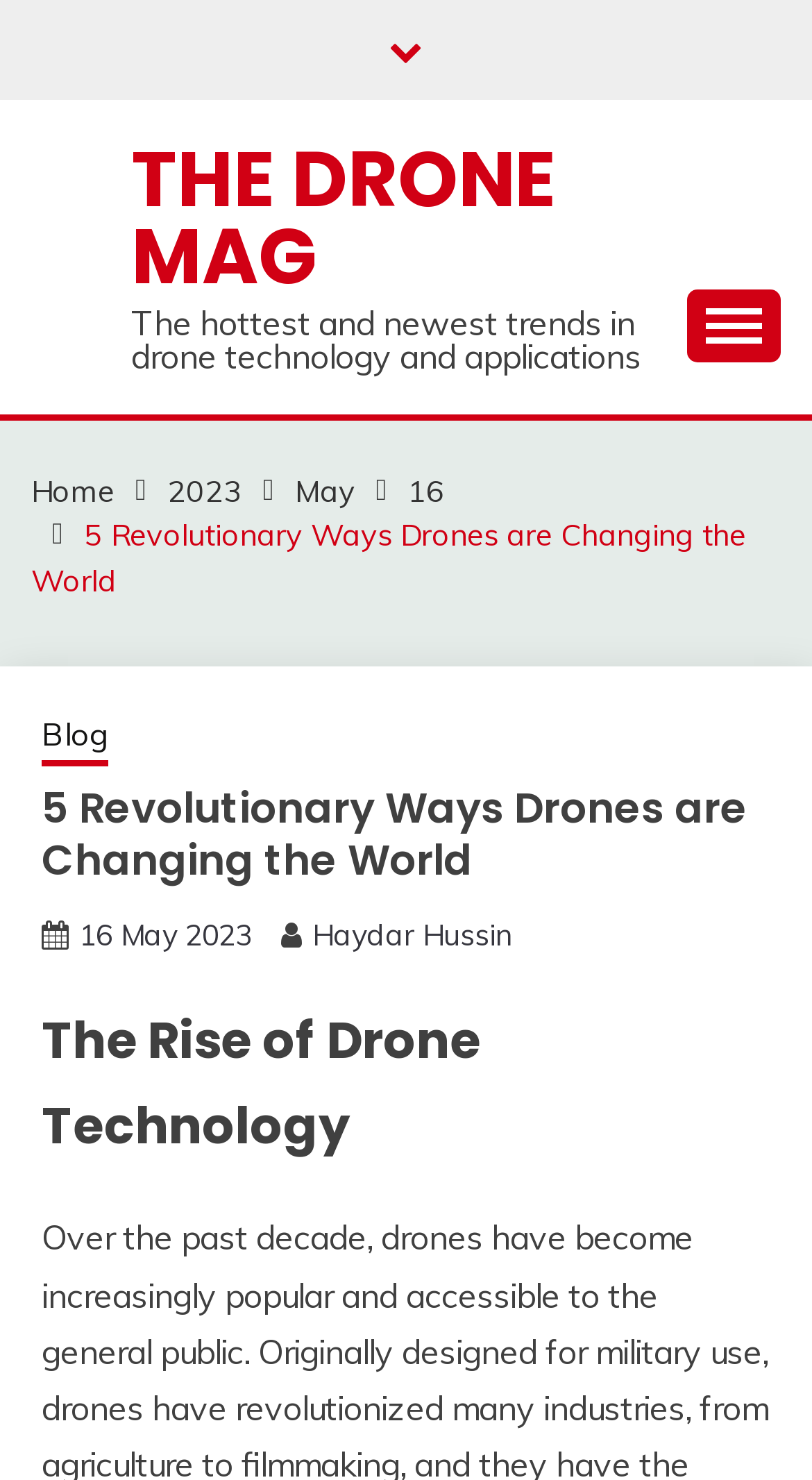Locate the UI element described as follows: "16 May 202324 May 2023". Return the bounding box coordinates as four float numbers between 0 and 1 in the order [left, top, right, bottom].

[0.097, 0.619, 0.31, 0.644]